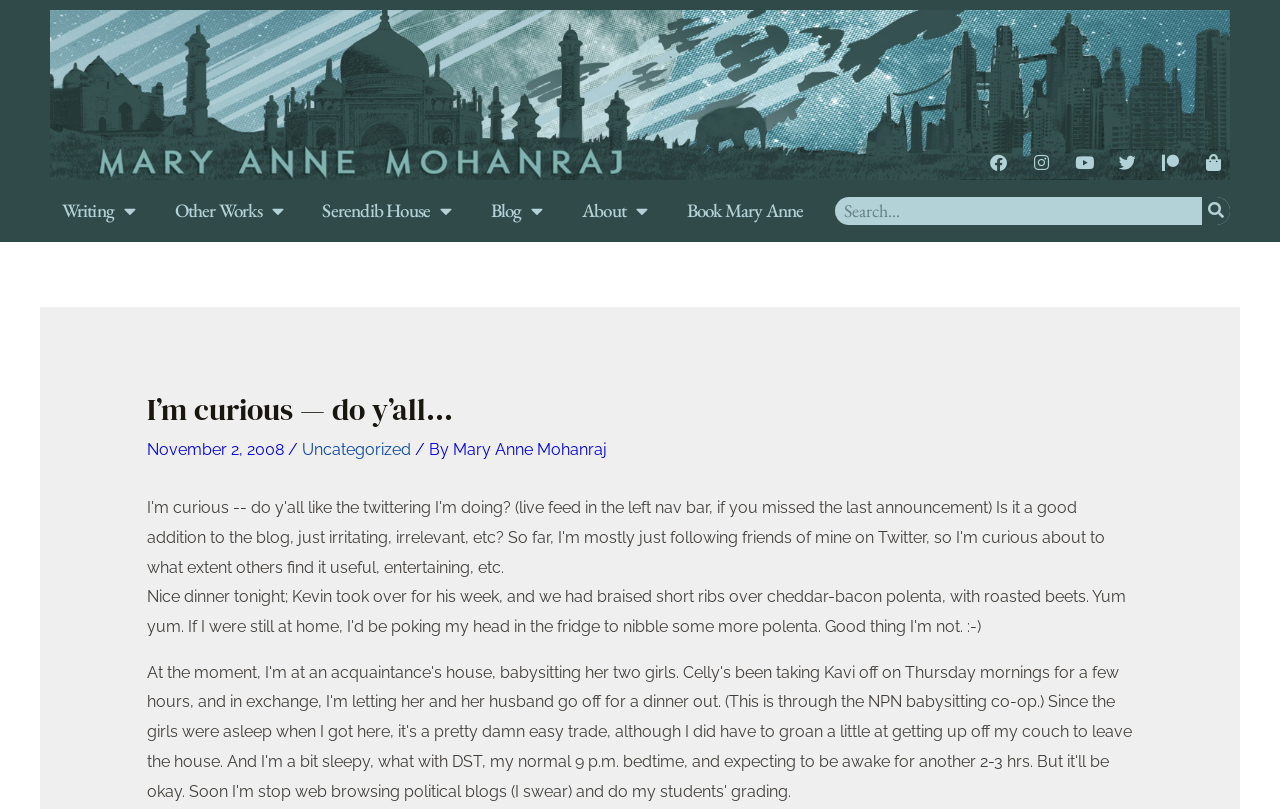Summarize the webpage in an elaborate manner.

This webpage is a blog post titled "I'm curious — do y'all like the twittering I'm doing?" by Mary Anne Mohanraj, dated November 2, 2008. 

At the top of the page, there are several social media links, including Facebook, Instagram, Youtube, Twitter, Patreon, and a shopping bag icon, aligned horizontally and centered. 

Below these social media links, there is a navigation menu with links to "Writing", "Other Works", "Serendib House", "Blog", "About", and "Book Mary Anne". These links are also aligned horizontally and are positioned near the top of the page.

On the top right side of the page, there is a search bar with a search button and a label "Search". 

The main content of the blog post is located below the navigation menu and search bar. The title of the blog post "I'm curious — do y'all…" is displayed in a large font, followed by the date "November 2, 2008" and the categories "Uncategorized" and the author's name "Mary Anne Mohanraj".